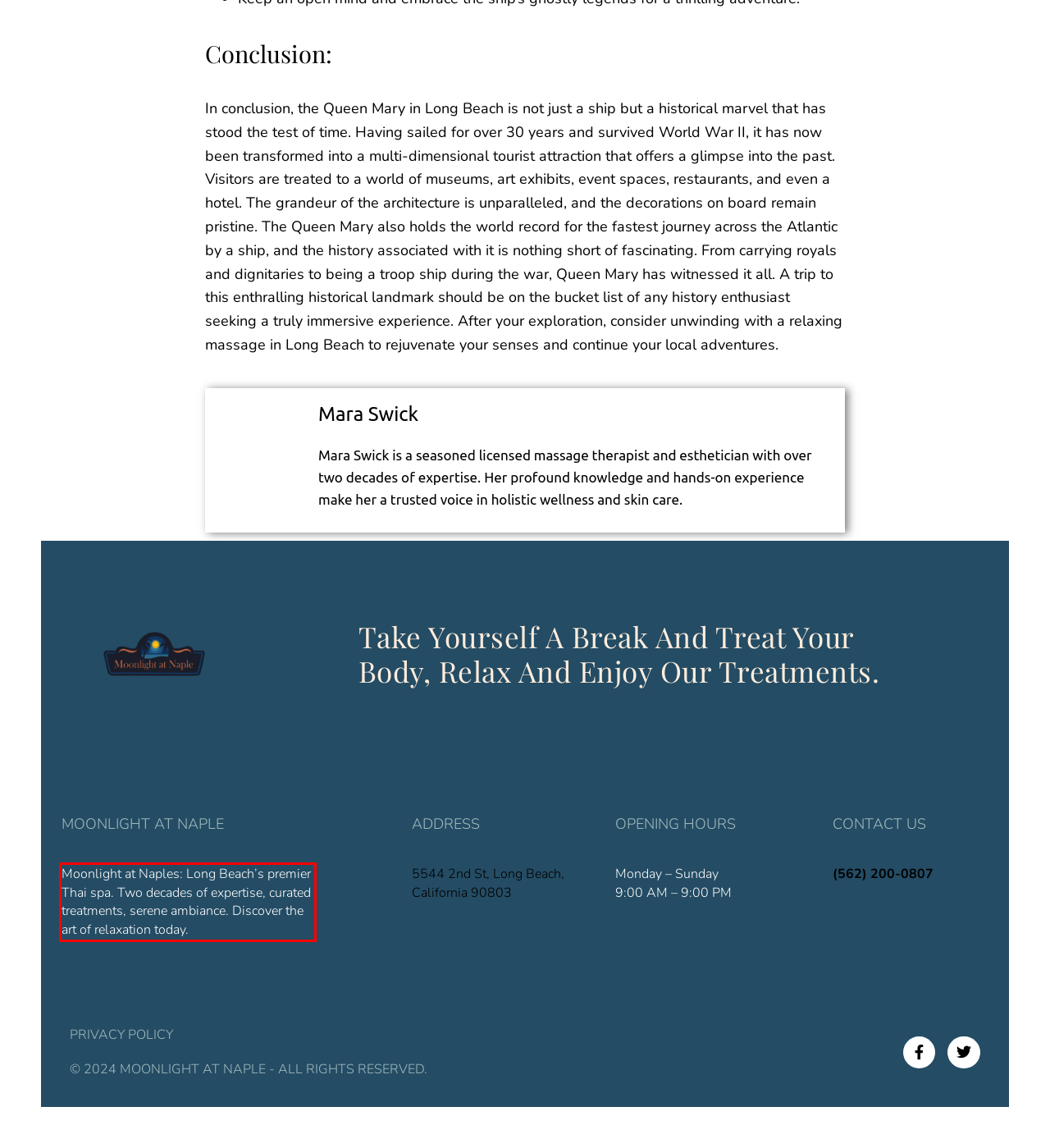Please perform OCR on the UI element surrounded by the red bounding box in the given webpage screenshot and extract its text content.

Moonlight at Naples: Long Beach’s premier Thai spa. Two decades of expertise, curated treatments, serene ambiance. Discover the art of relaxation today.